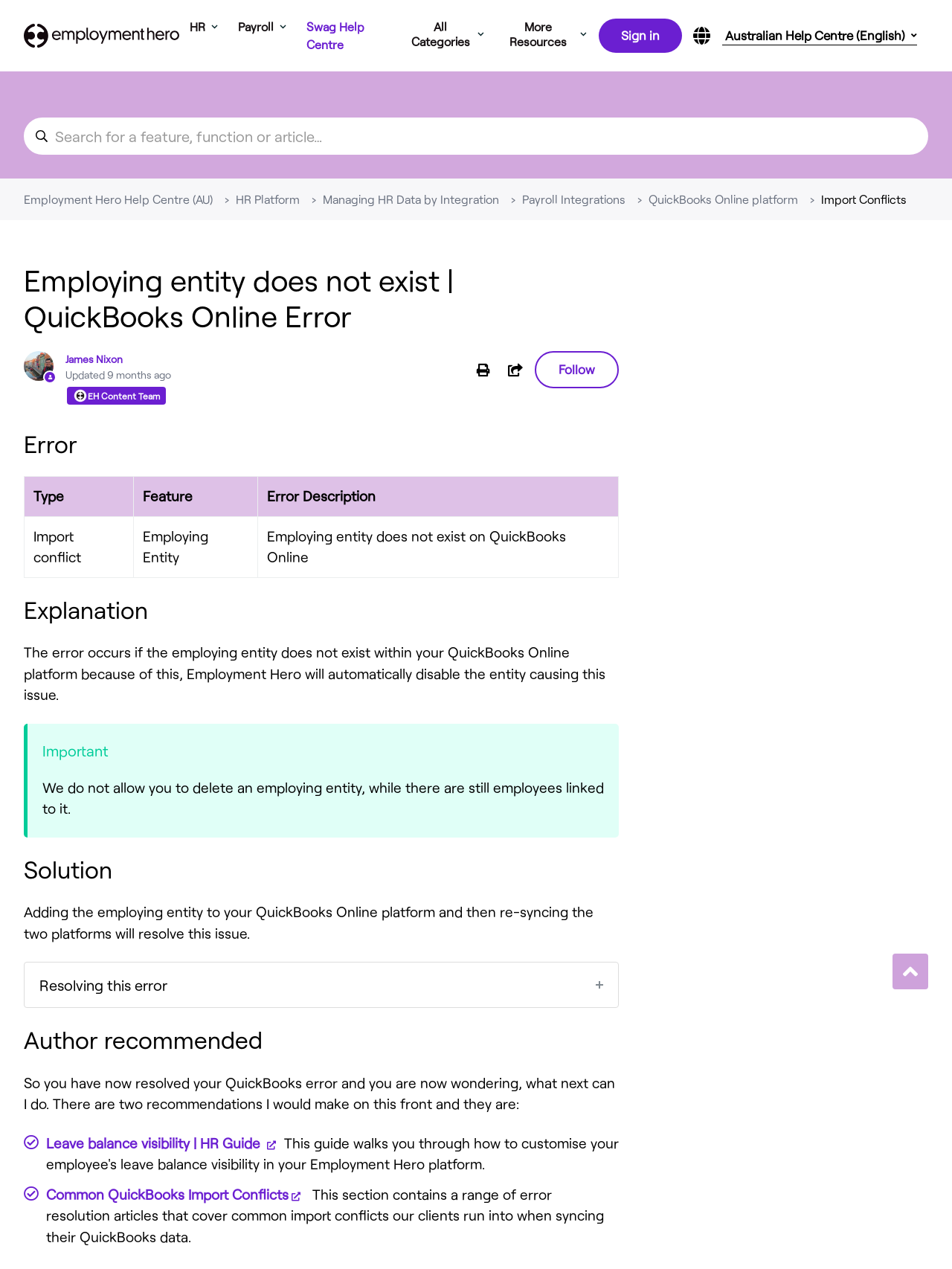What is the purpose of the 'HR' button?
Give a detailed explanation using the information visible in the image.

I couldn't find any information on the page that explains the purpose of the 'HR' button. It's possible that it's a navigation button, but without more context, I couldn't determine its specific purpose.